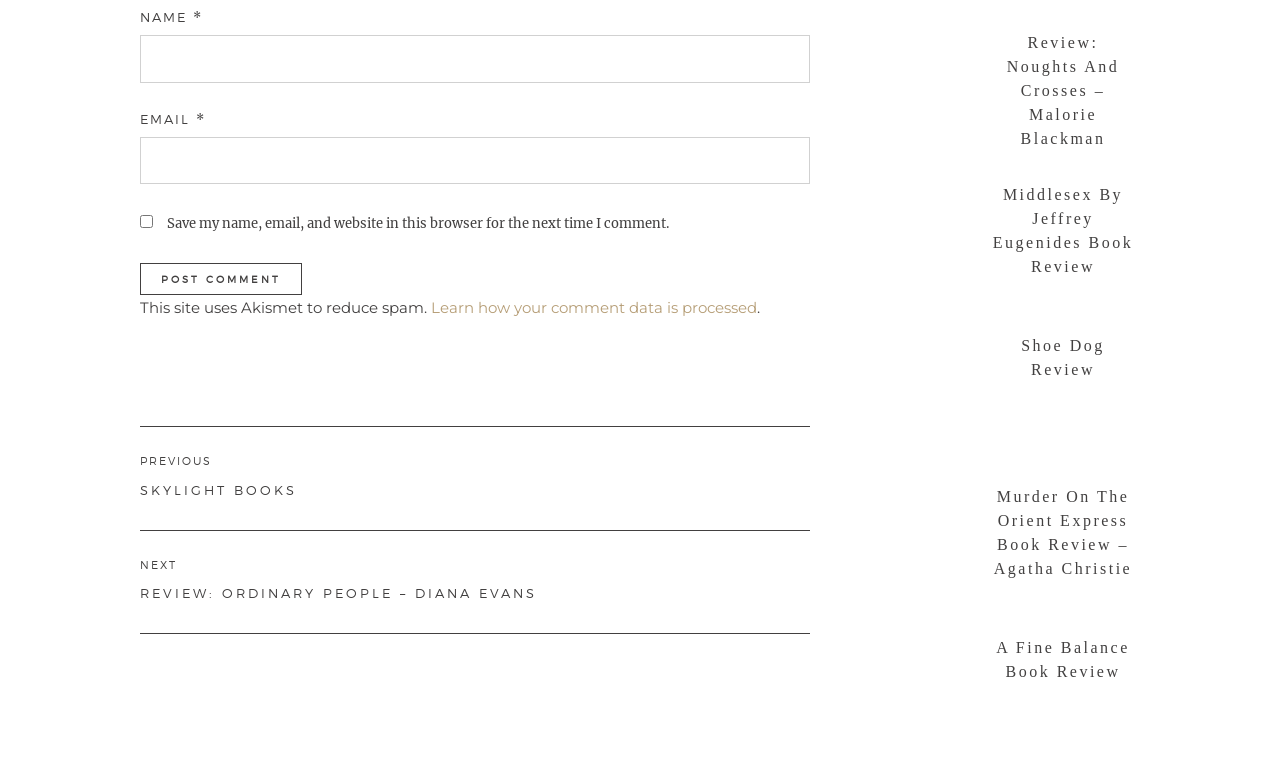Please give a short response to the question using one word or a phrase:
What is the function of the 'Post Comment' button?

Submit comment